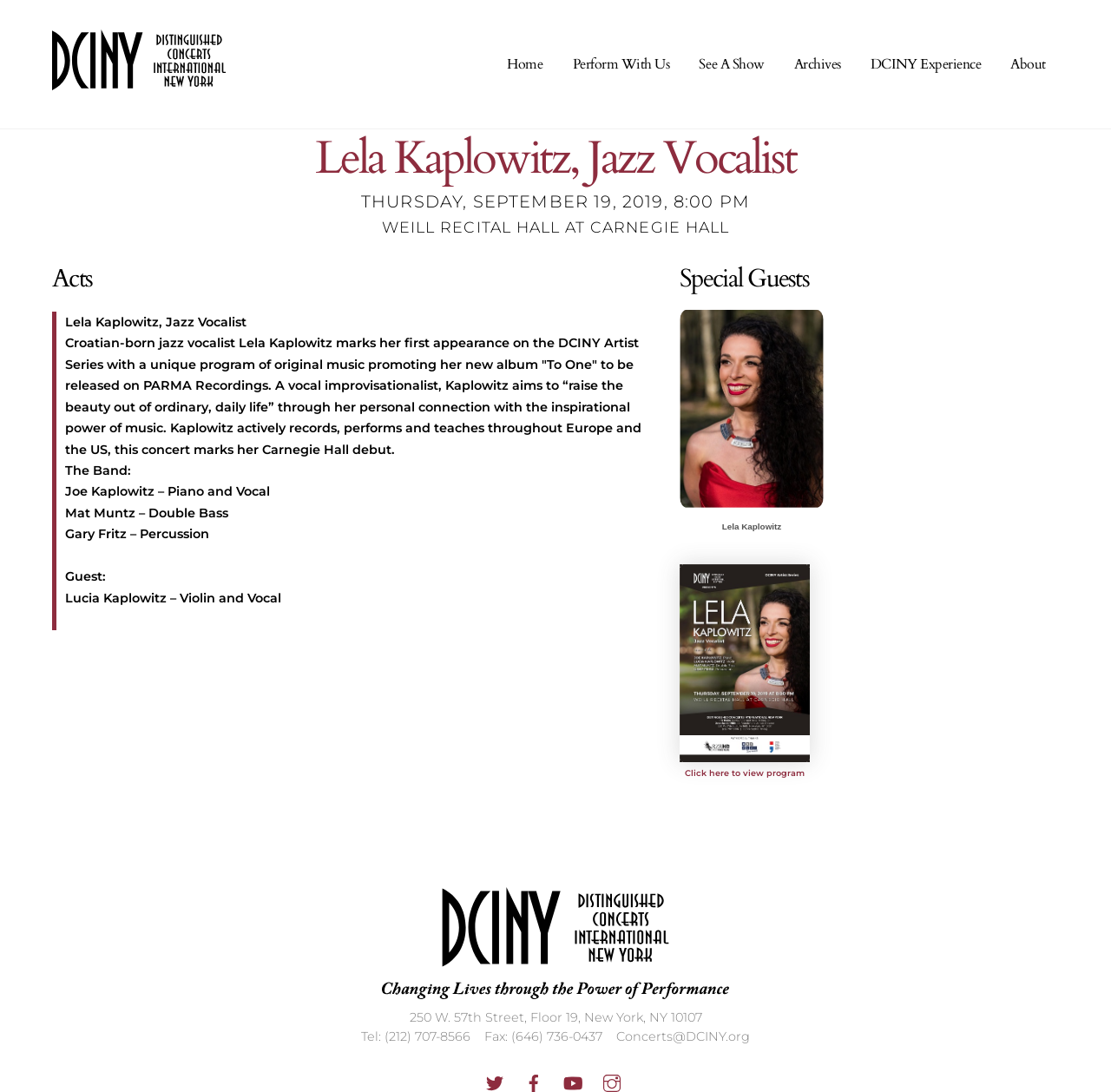Identify the bounding box for the UI element that is described as follows: "Lela Kaplowitz, Jazz Vocalist".

[0.284, 0.118, 0.716, 0.173]